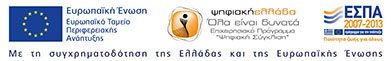Use a single word or phrase to answer the question:
What is the aim of Digital Library KETlib?

Enhance public access to information